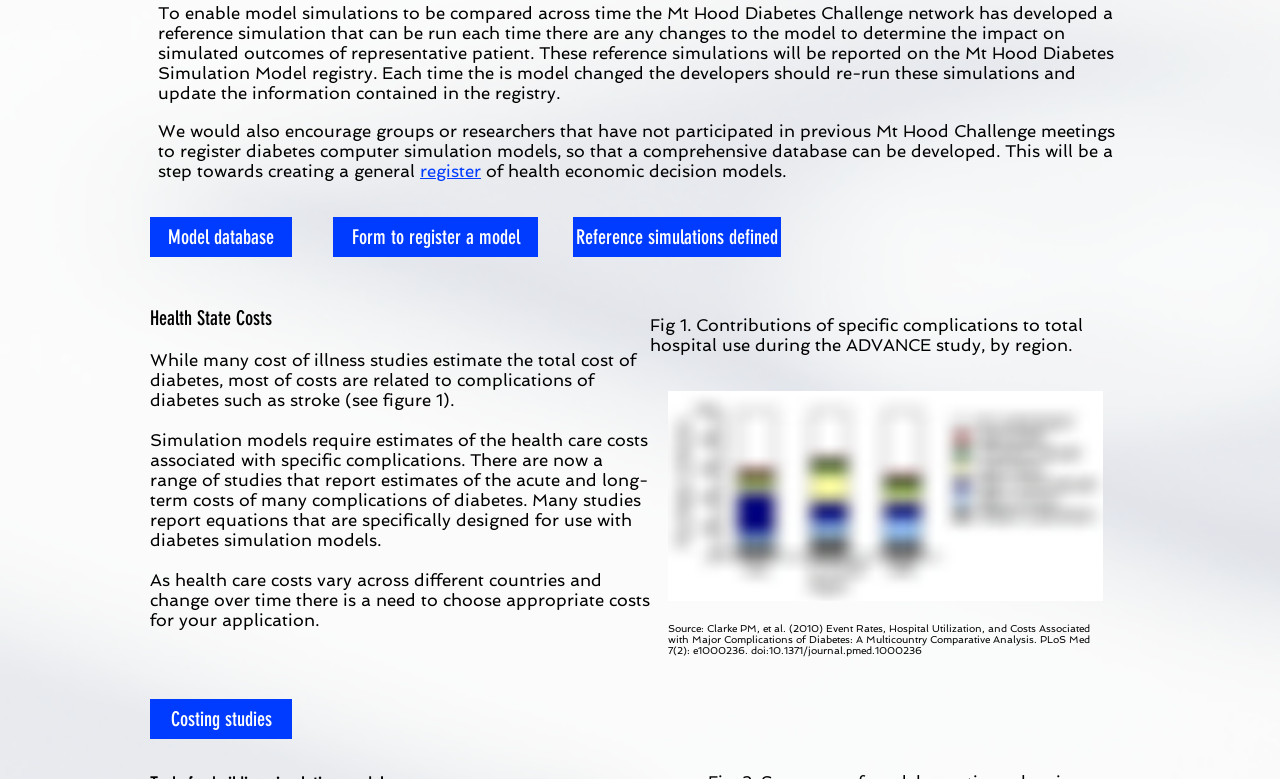What is the purpose of the reference simulation?
Refer to the image and respond with a one-word or short-phrase answer.

To compare model simulations across time